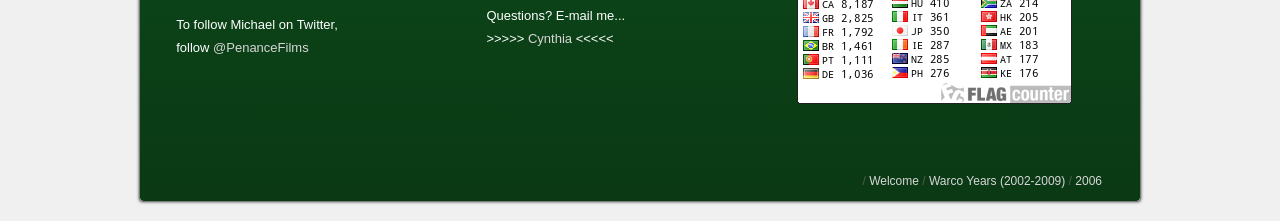Using details from the image, please answer the following question comprehensively:
What is the Twitter handle of Michael?

The Twitter handle of Michael can be found in the text 'To follow Michael on Twitter,' which is followed by a link with the text '@PenanceFilms'. This link is likely the Twitter handle of Michael.